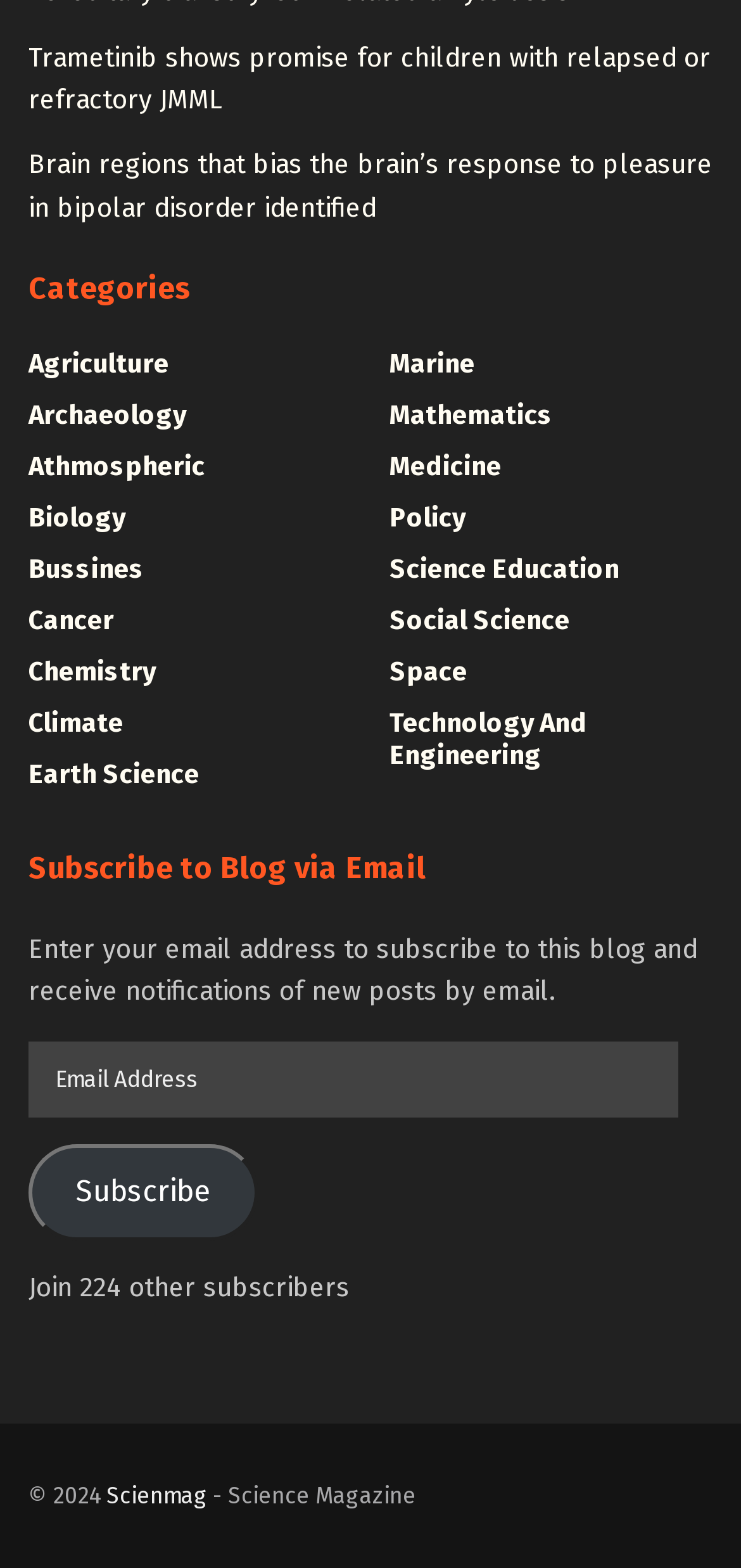Please specify the bounding box coordinates of the clickable section necessary to execute the following command: "Subscribe to the blog via email".

[0.038, 0.729, 0.349, 0.792]